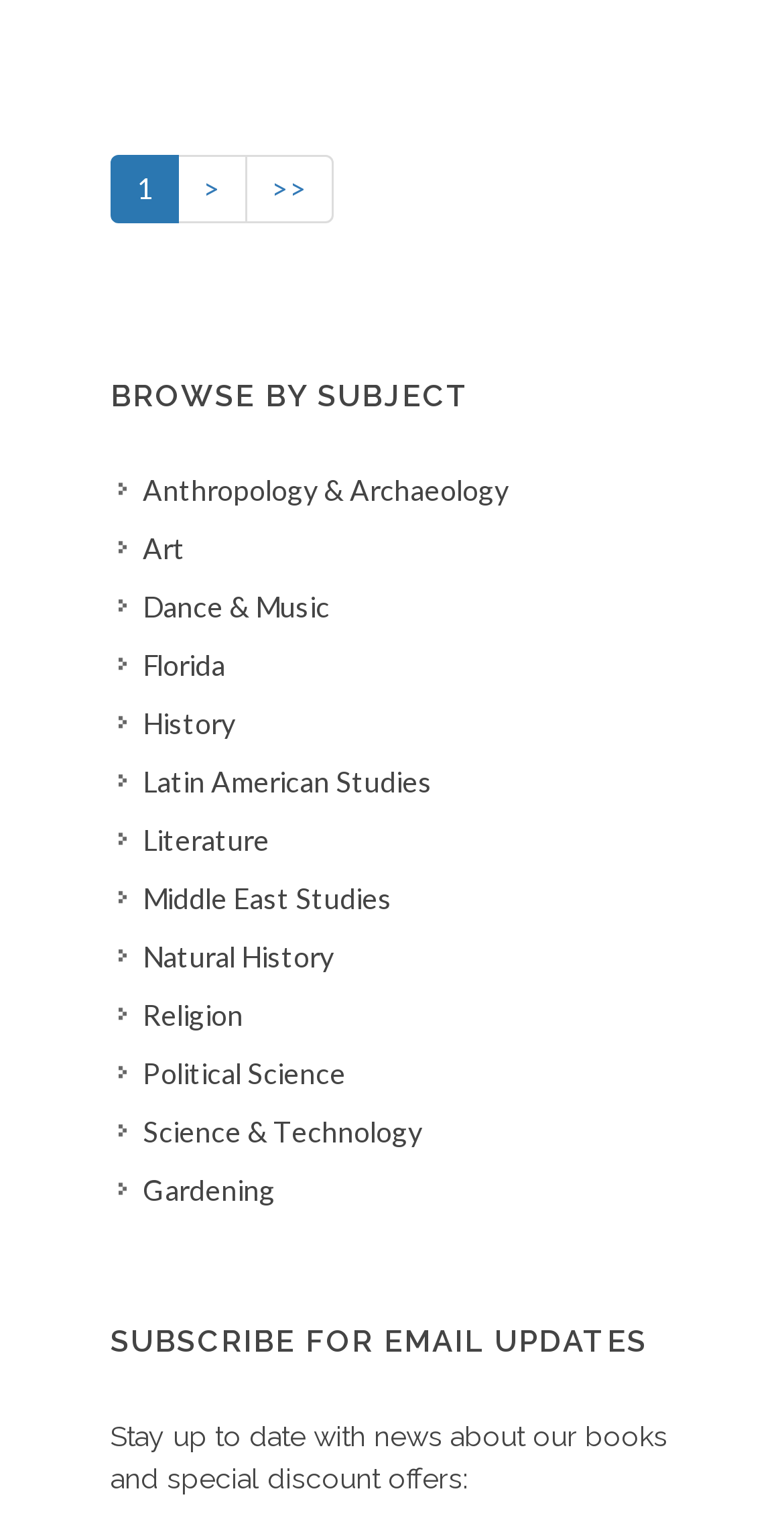What is the purpose of the section below 'BROWSE BY SUBJECT'?
Using the visual information from the image, give a one-word or short-phrase answer.

Subscribe for email updates